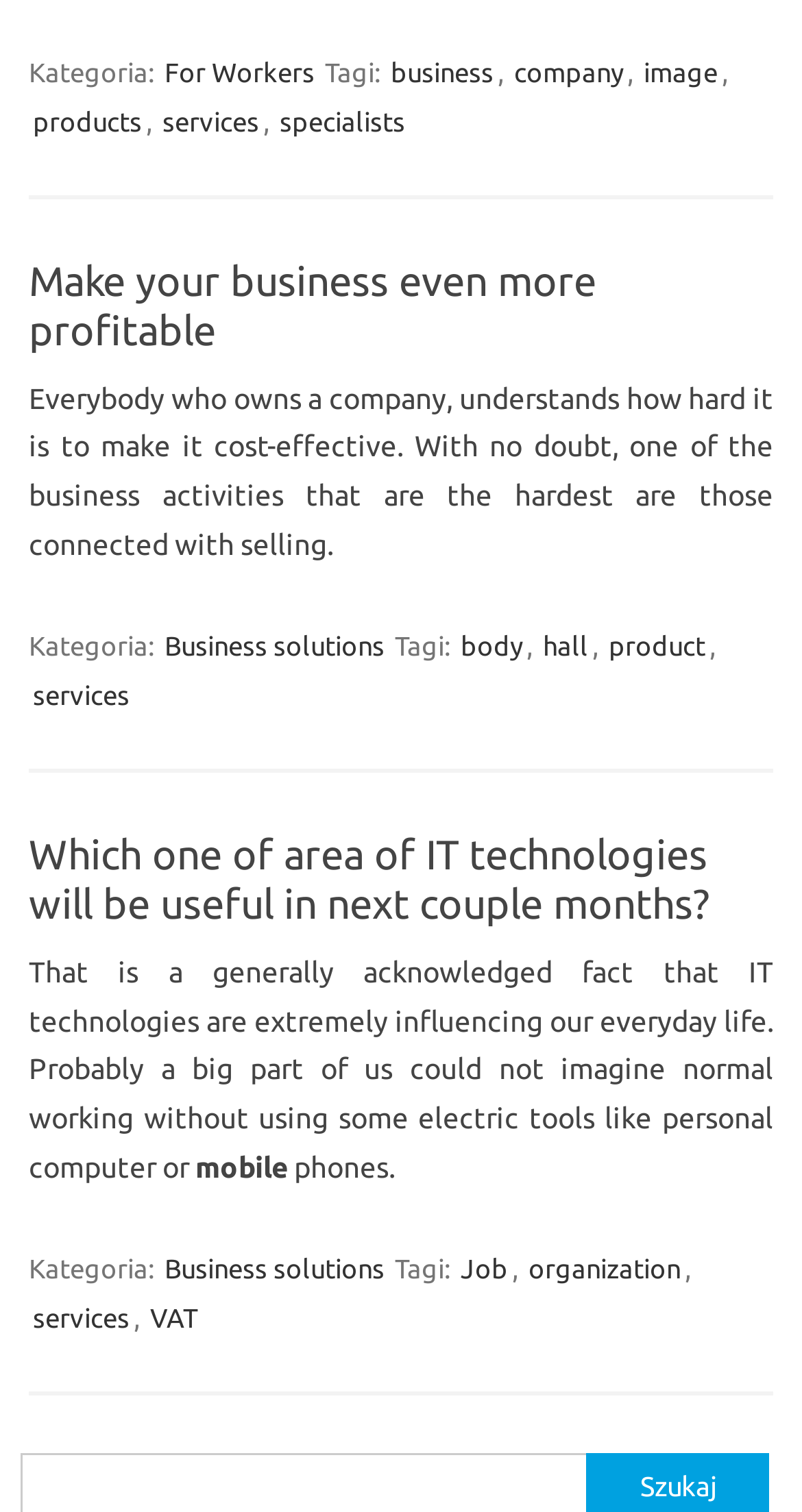How many footer sections are there?
Using the visual information from the image, give a one-word or short-phrase answer.

3